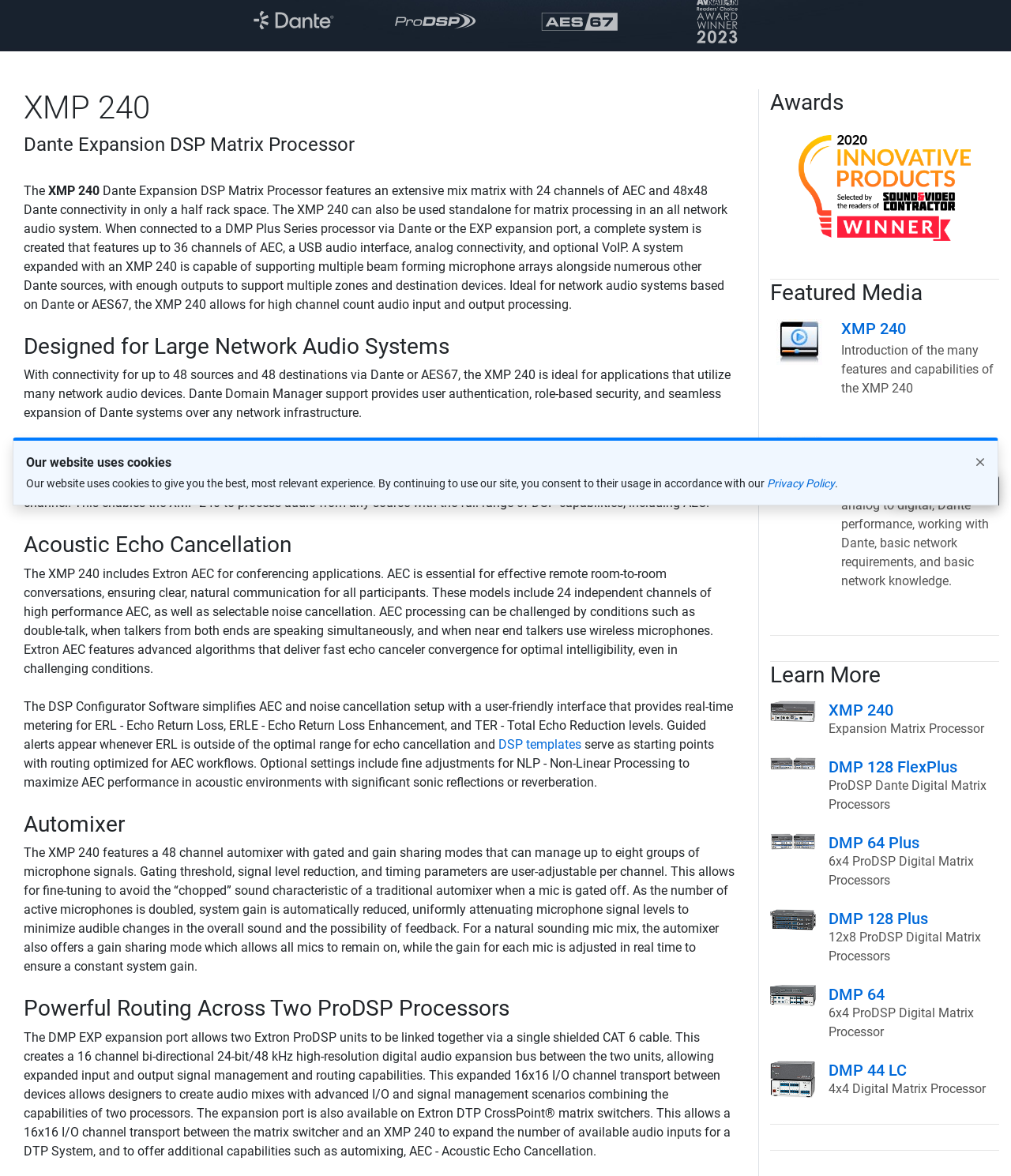Show the bounding box coordinates for the HTML element described as: "Send Feedback".

[0.884, 0.404, 0.988, 0.43]